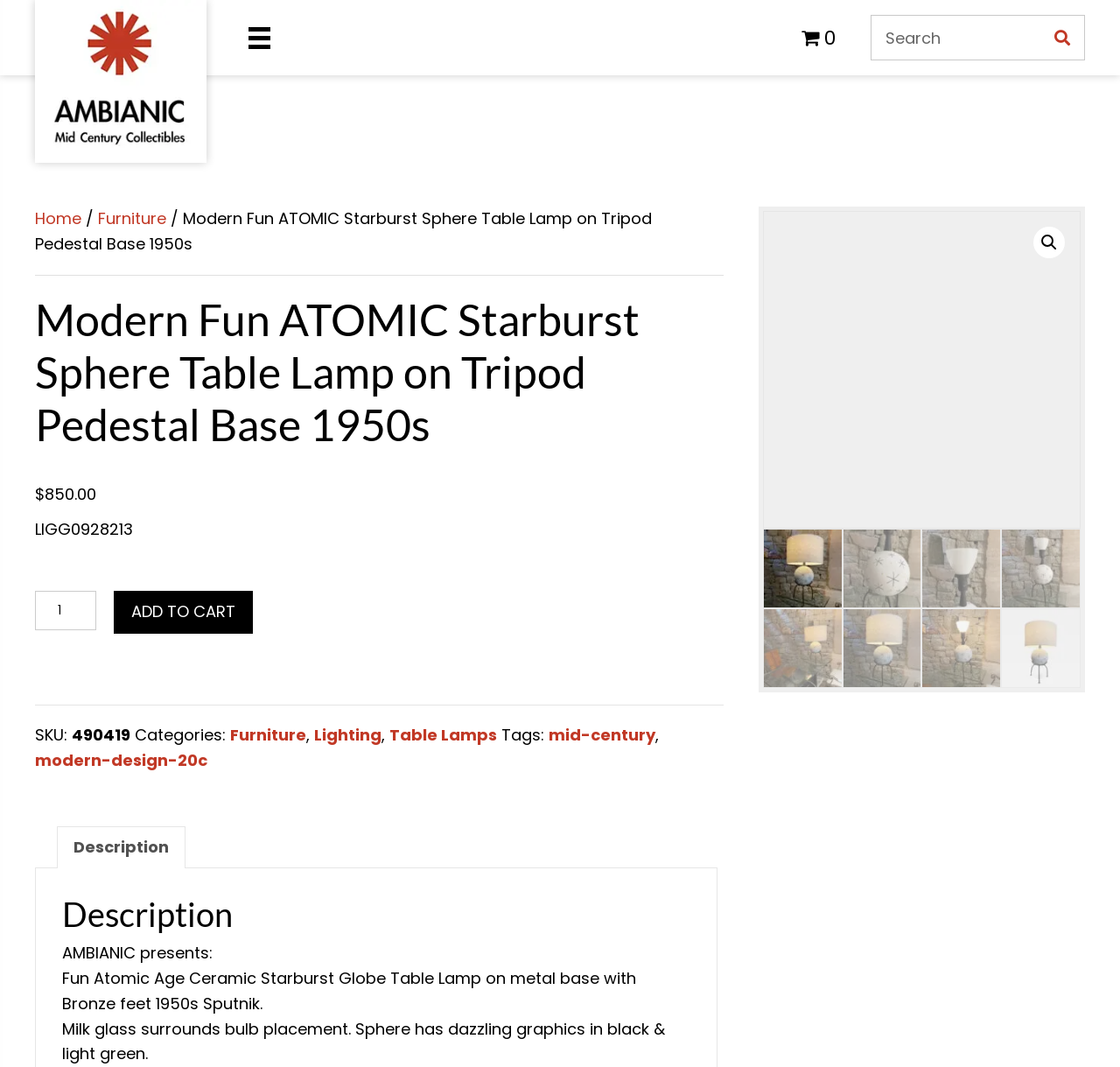Specify the bounding box coordinates of the area to click in order to execute this command: 'View cart'. The coordinates should consist of four float numbers ranging from 0 to 1, and should be formatted as [left, top, right, bottom].

[0.716, 0.023, 0.746, 0.048]